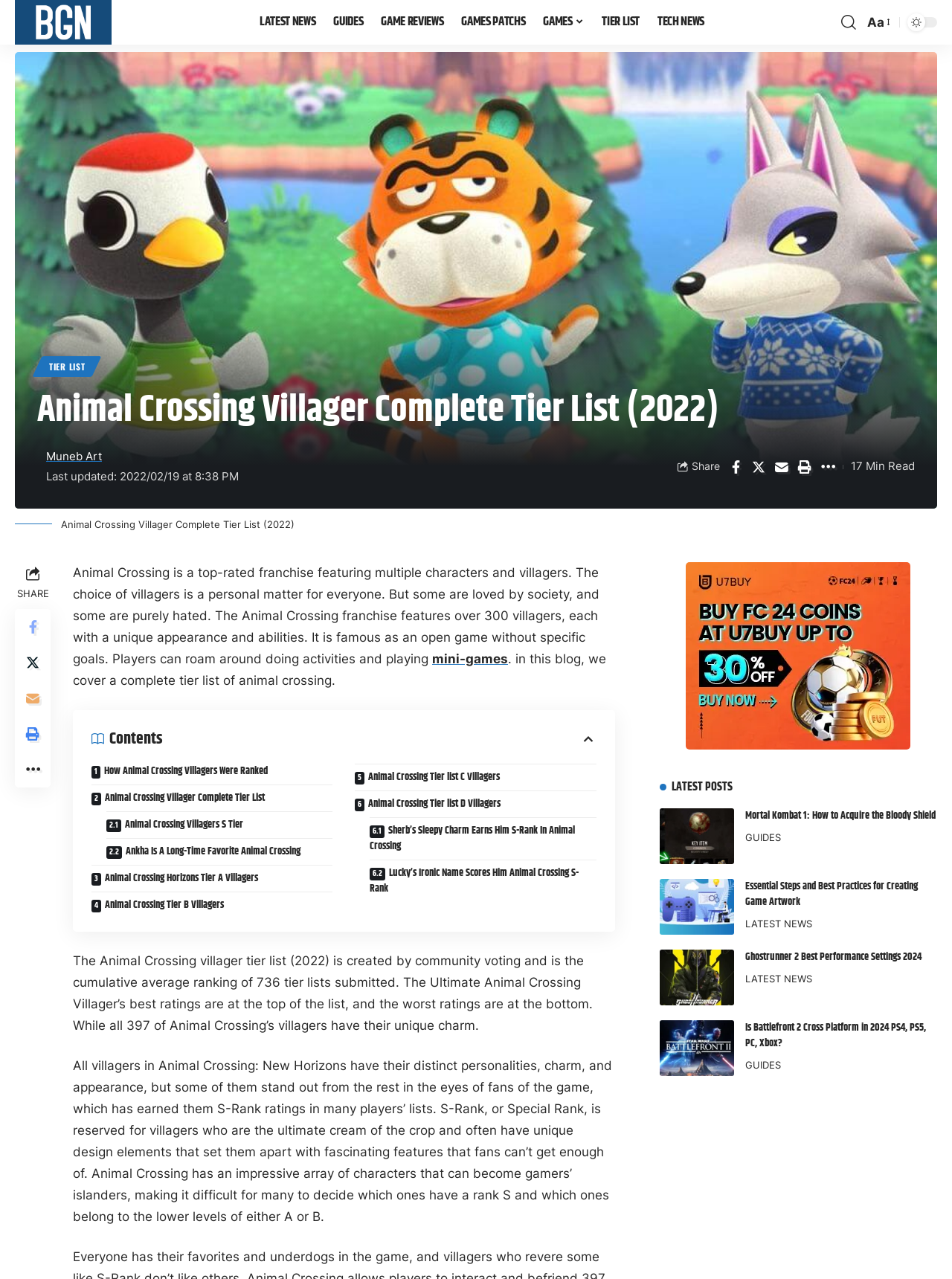Determine the bounding box coordinates of the section I need to click to execute the following instruction: "Check out the Heart of Flame synopsis". Provide the coordinates as four float numbers between 0 and 1, i.e., [left, top, right, bottom].

None